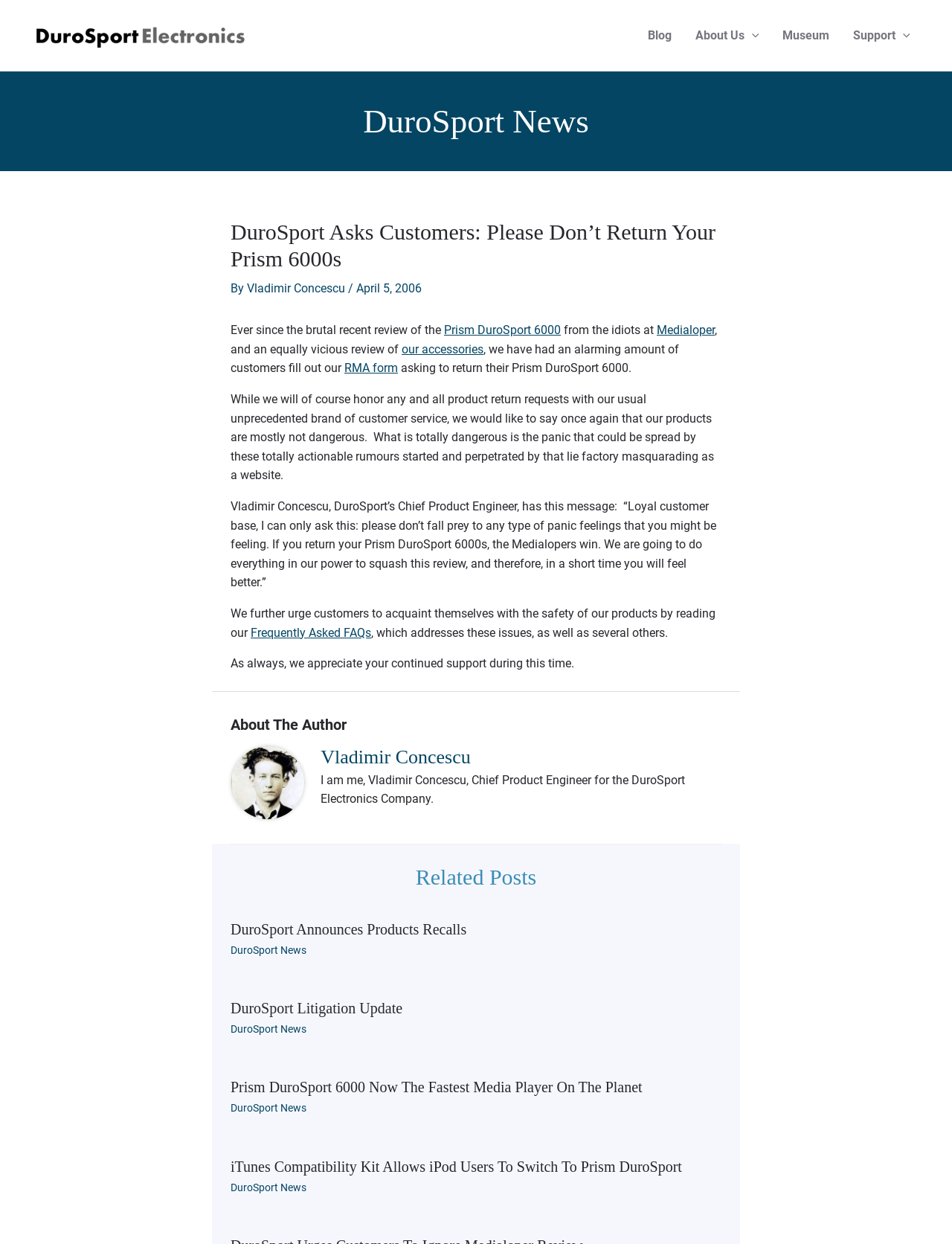What is the name of the company mentioned in the webpage?
Using the details from the image, give an elaborate explanation to answer the question.

The name of the company is mentioned in the link 'DuroSport Electronics' at the top of the webpage, which is also the title of the webpage.